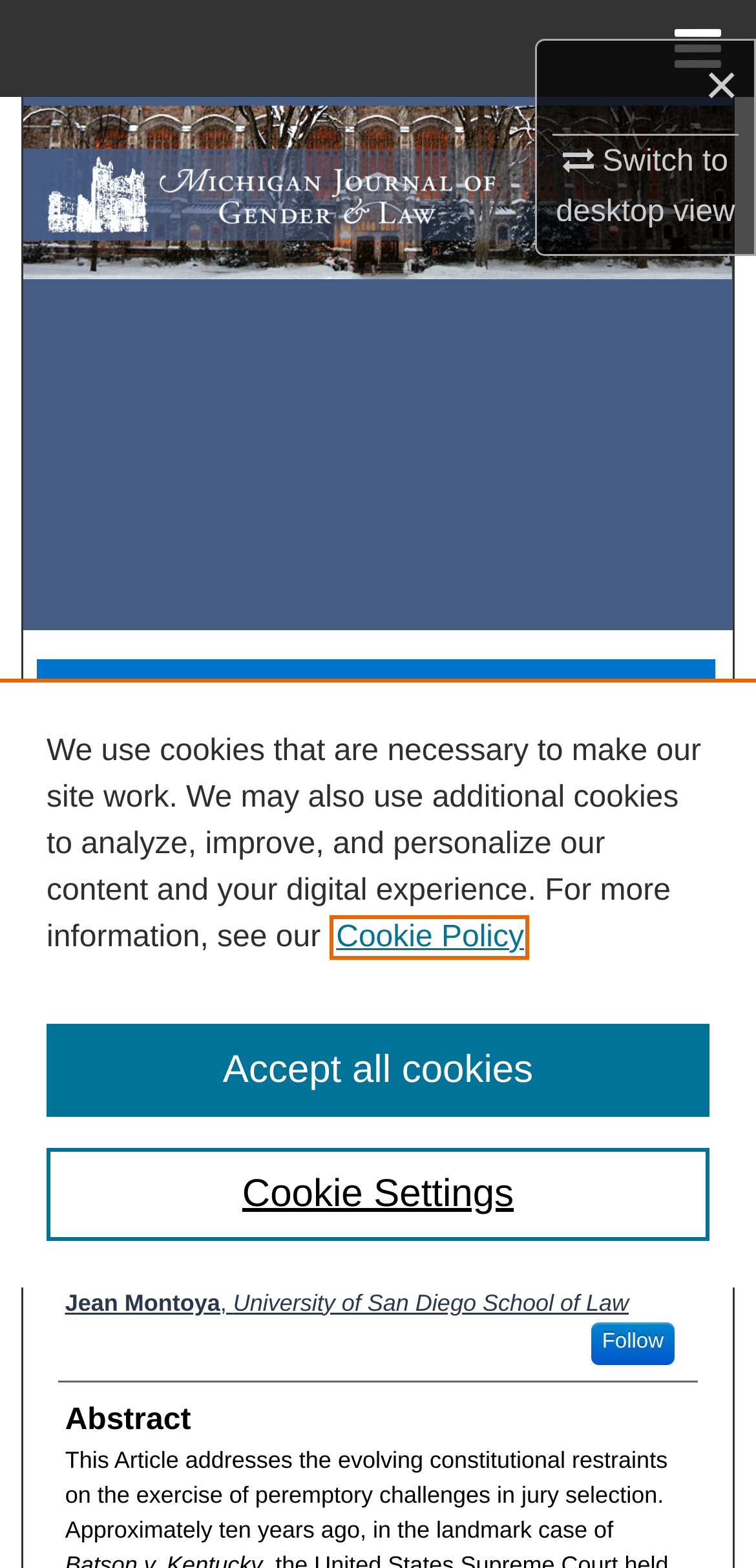Provide a one-word or one-phrase answer to the question:
Who is the author of the article?

Jean Montoya